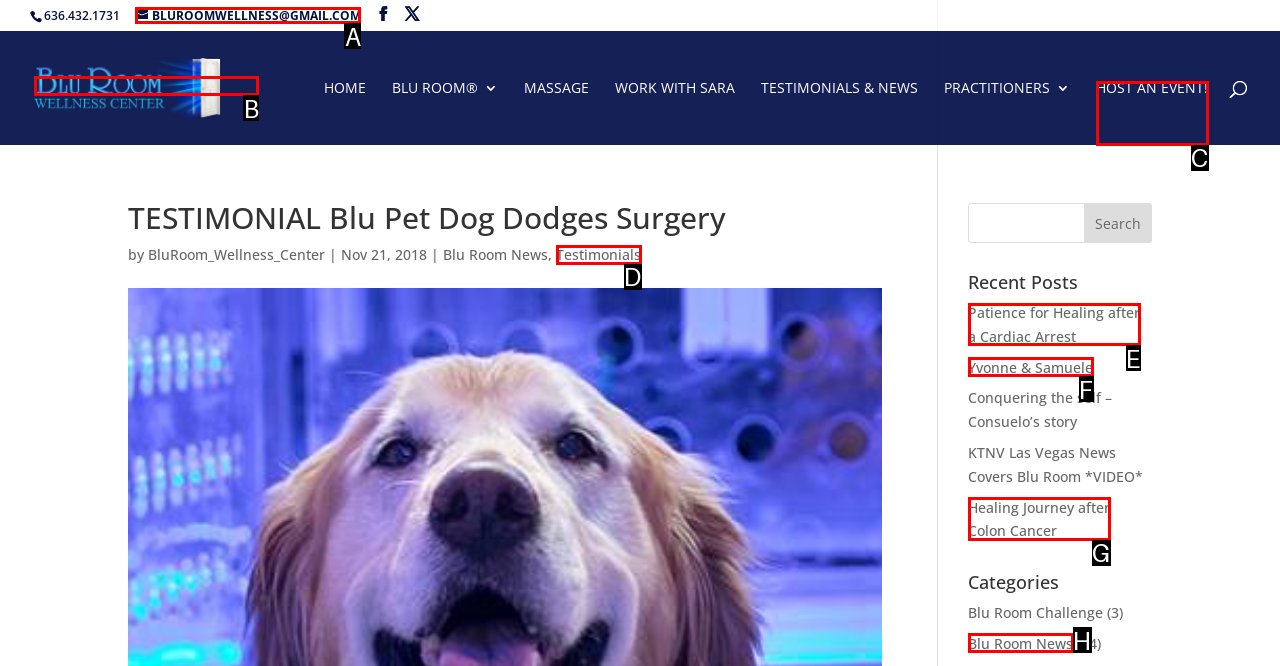Specify which element within the red bounding boxes should be clicked for this task: Send an email to Blu Room Wellness Center Respond with the letter of the correct option.

A